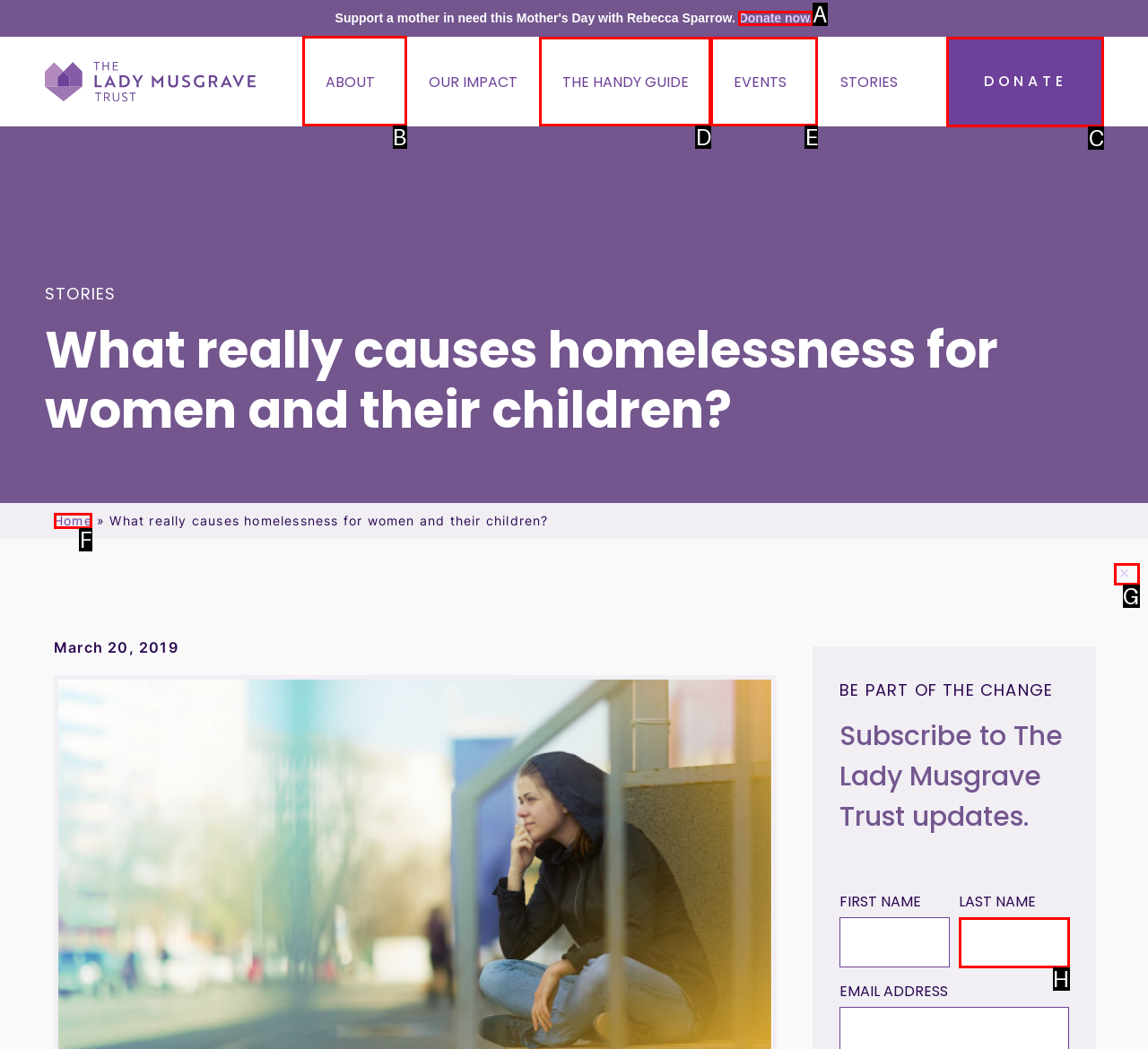Identify the correct option to click in order to complete this task: Click ABOUT
Answer with the letter of the chosen option directly.

B